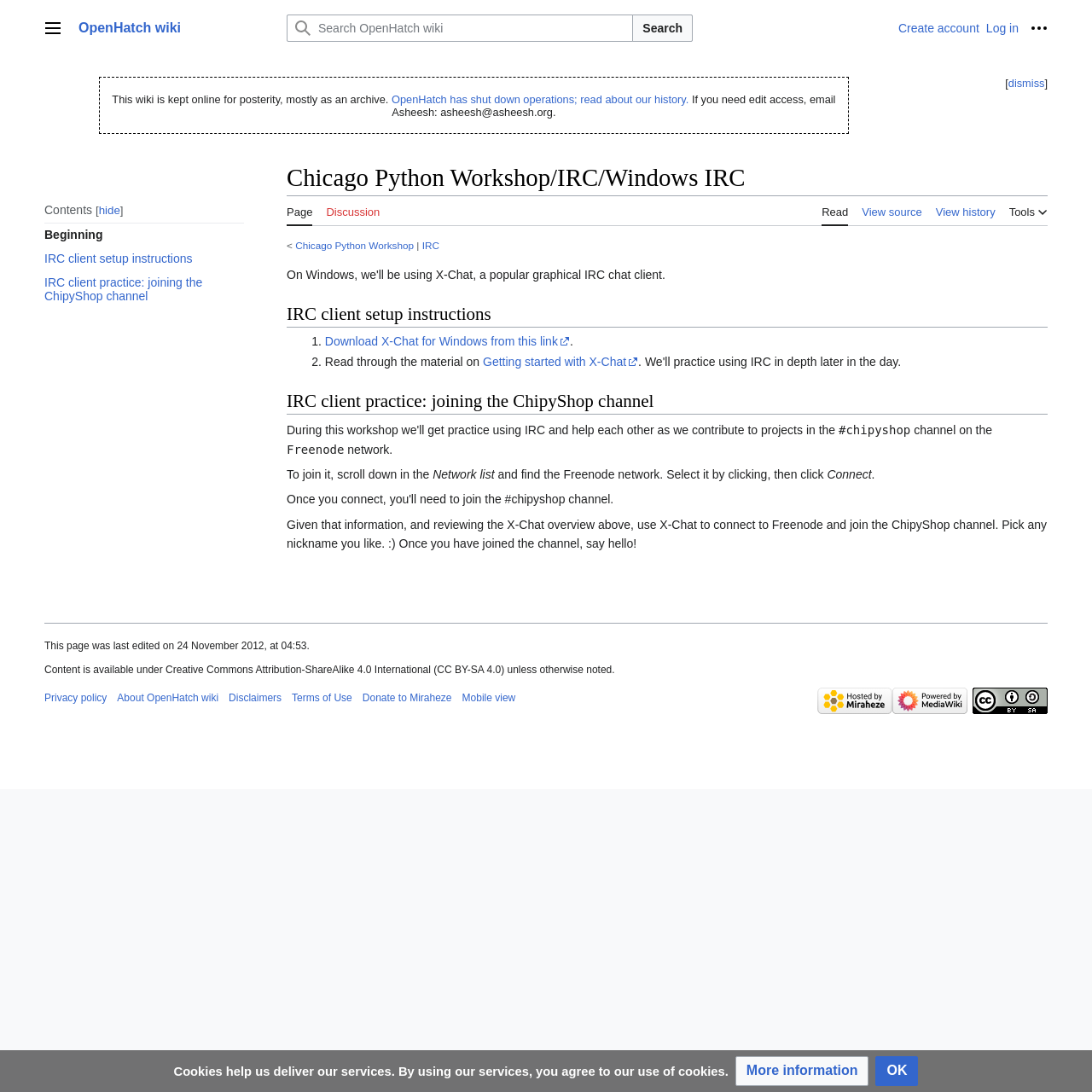Answer the question in one word or a short phrase:
What is the name of the IRC client mentioned in the instructions?

X-Chat